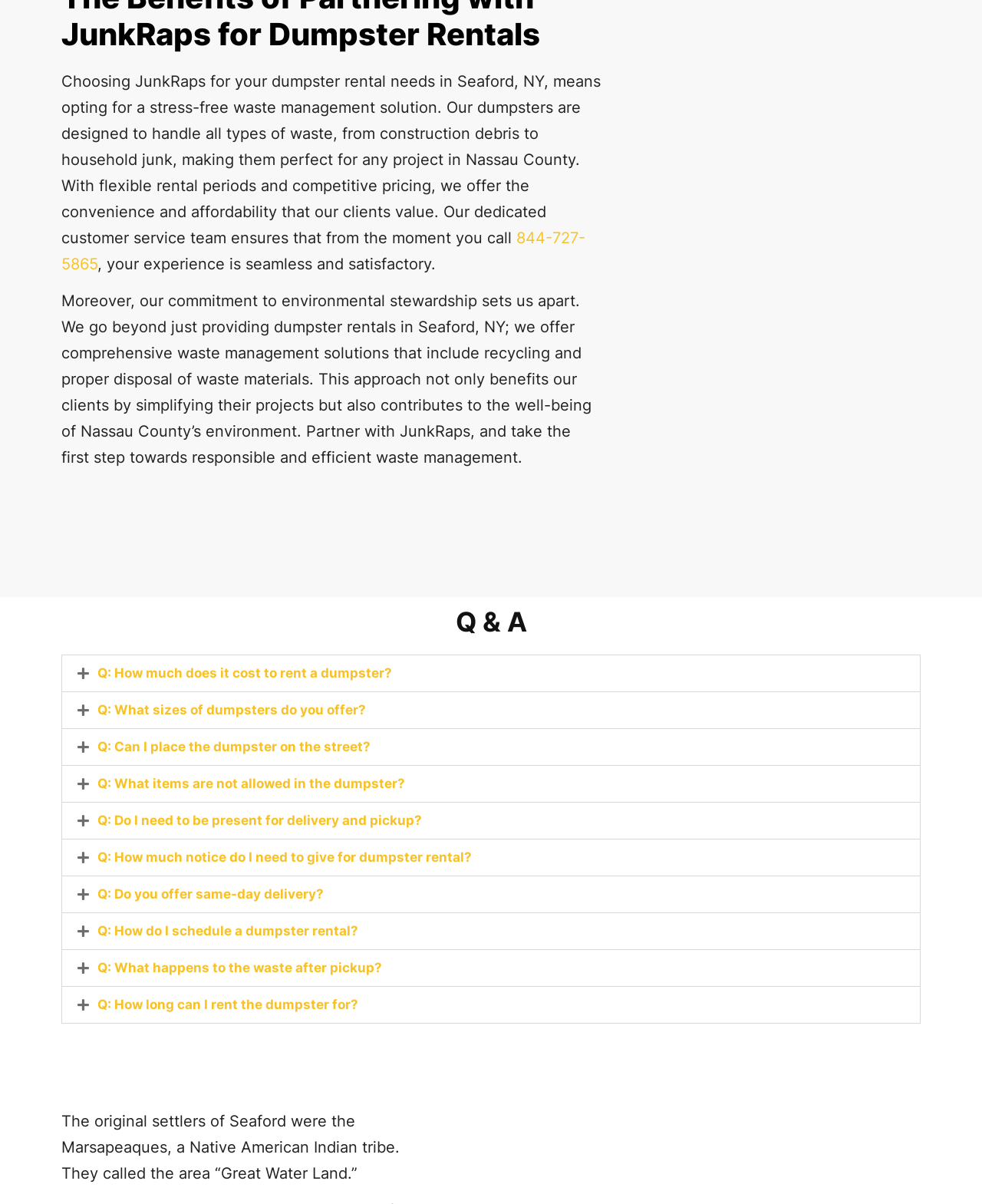What is the purpose of JunkRaps' dumpsters?
Please respond to the question with a detailed and informative answer.

The first paragraph states that JunkRaps' dumpsters are designed to handle all types of waste, from construction debris to household junk, making them perfect for any project in Nassau County.